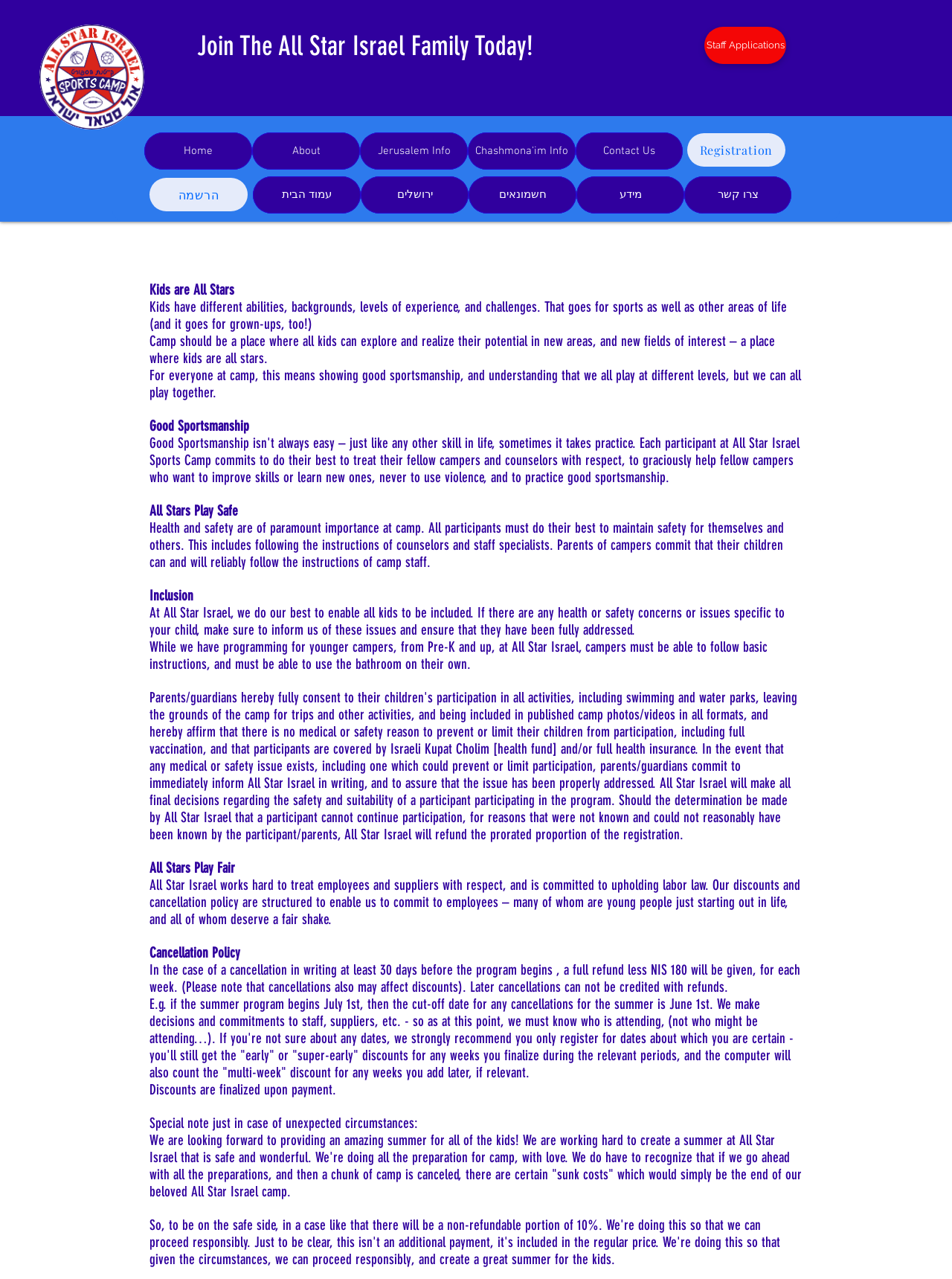What is the cancellation policy for the camp?
Please use the image to provide a one-word or short phrase answer.

Refund with conditions